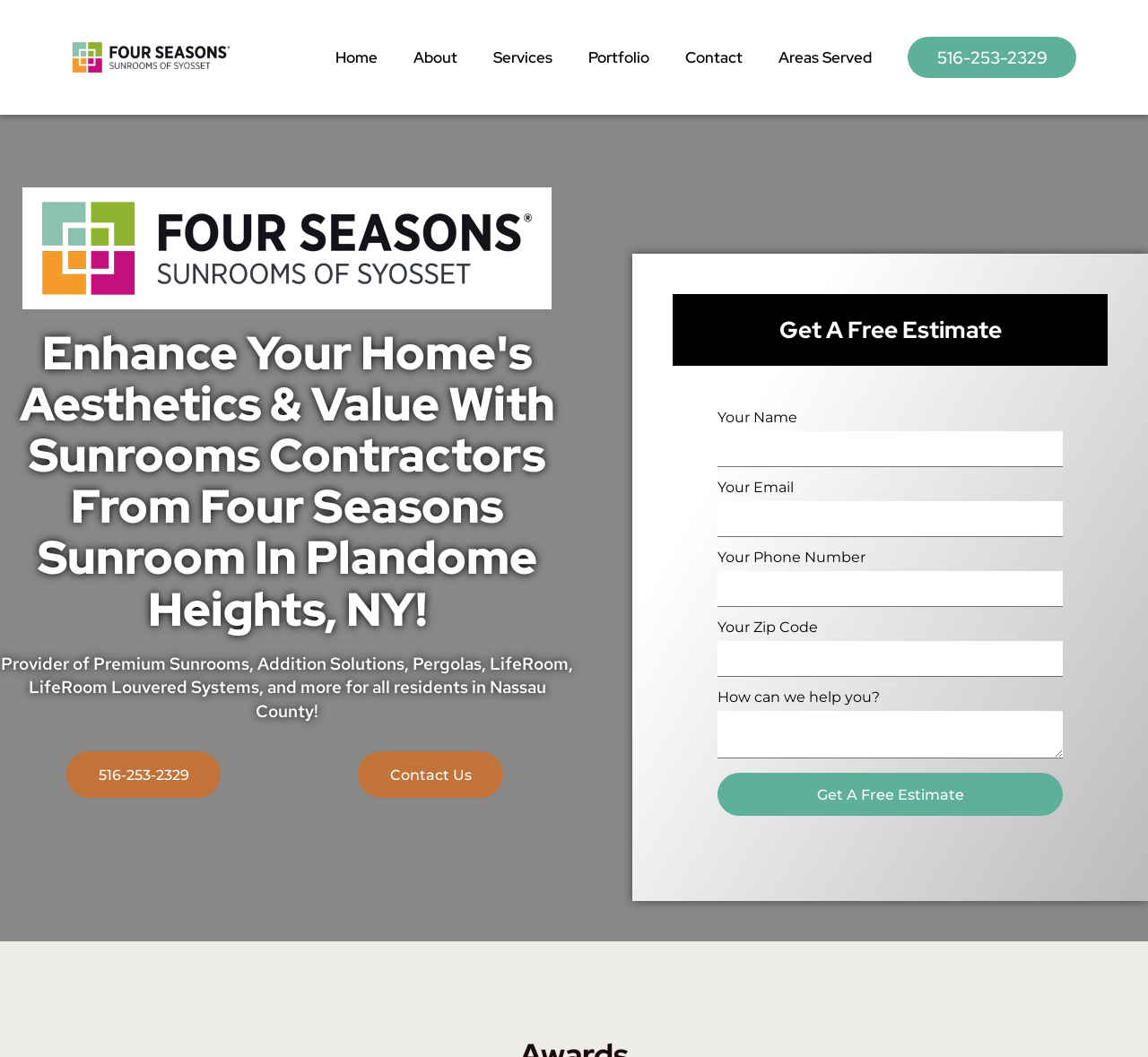What is the phone number to contact Four Seasons Sunroom?
Kindly give a detailed and elaborate answer to the question.

I found the phone number by looking at the top-right corner of the webpage, where it is displayed prominently as a link, and also repeated in the contact section.